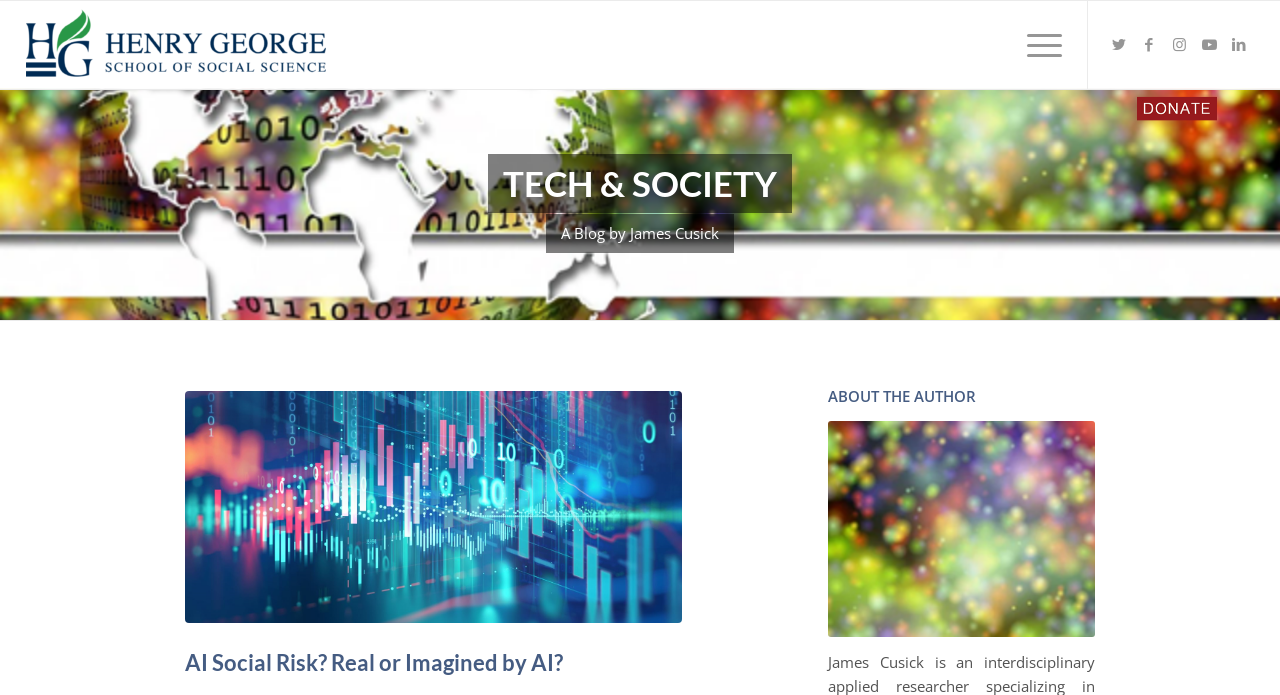Please identify the bounding box coordinates of the element that needs to be clicked to perform the following instruction: "read the intro".

[0.145, 0.563, 0.533, 0.896]